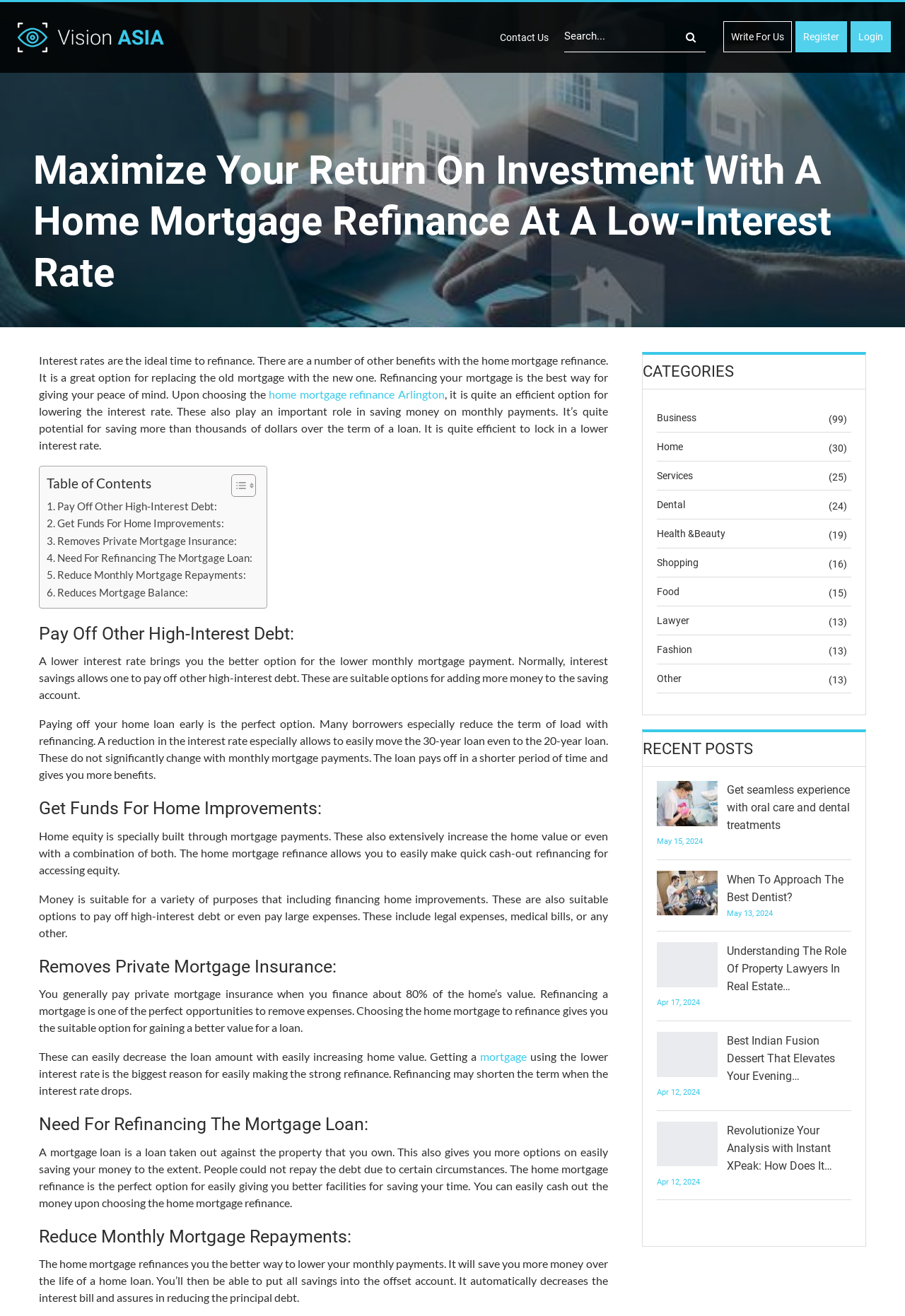Please find the bounding box coordinates in the format (top-left x, top-left y, bottom-right x, bottom-right y) for the given element description. Ensure the coordinates are floating point numbers between 0 and 1. Description: name="s" placeholder="Search..." title="Search for:"

[0.623, 0.015, 0.78, 0.04]